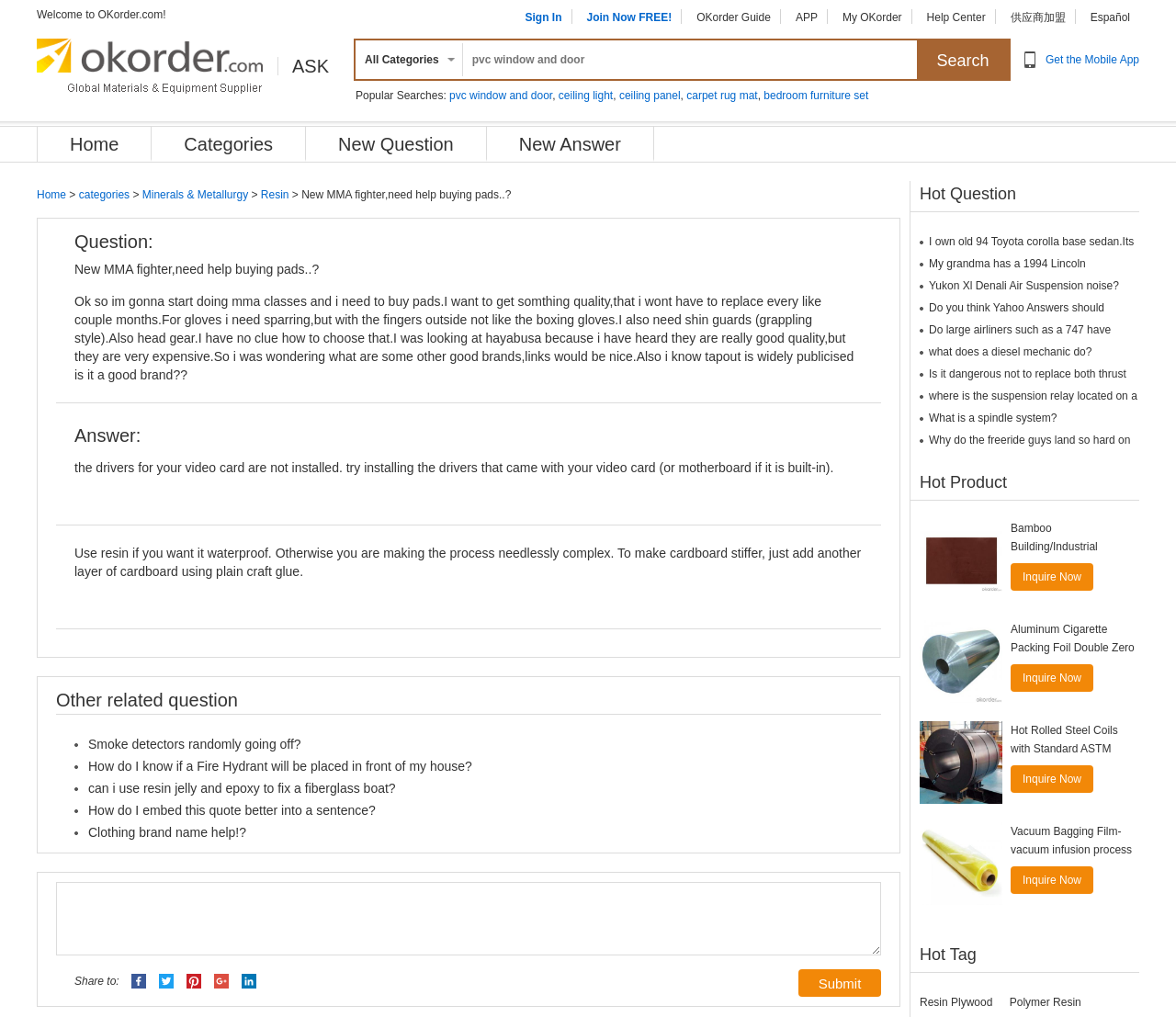What is the category of the question being asked?
Provide a short answer using one word or a brief phrase based on the image.

Construction Materials & Equipment